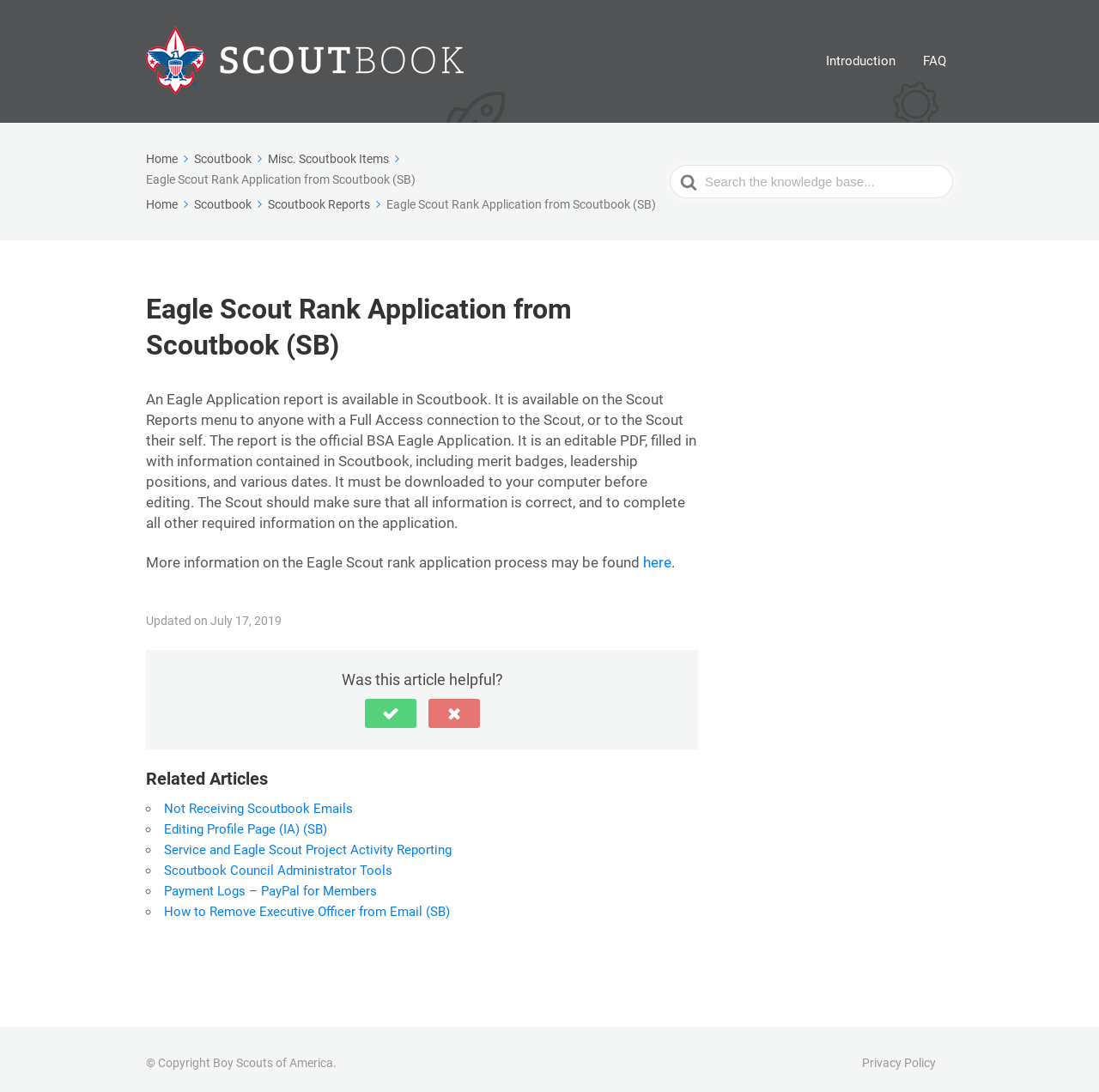Give the bounding box coordinates for the element described as: "Privacy Policy".

[0.784, 0.967, 0.852, 0.98]